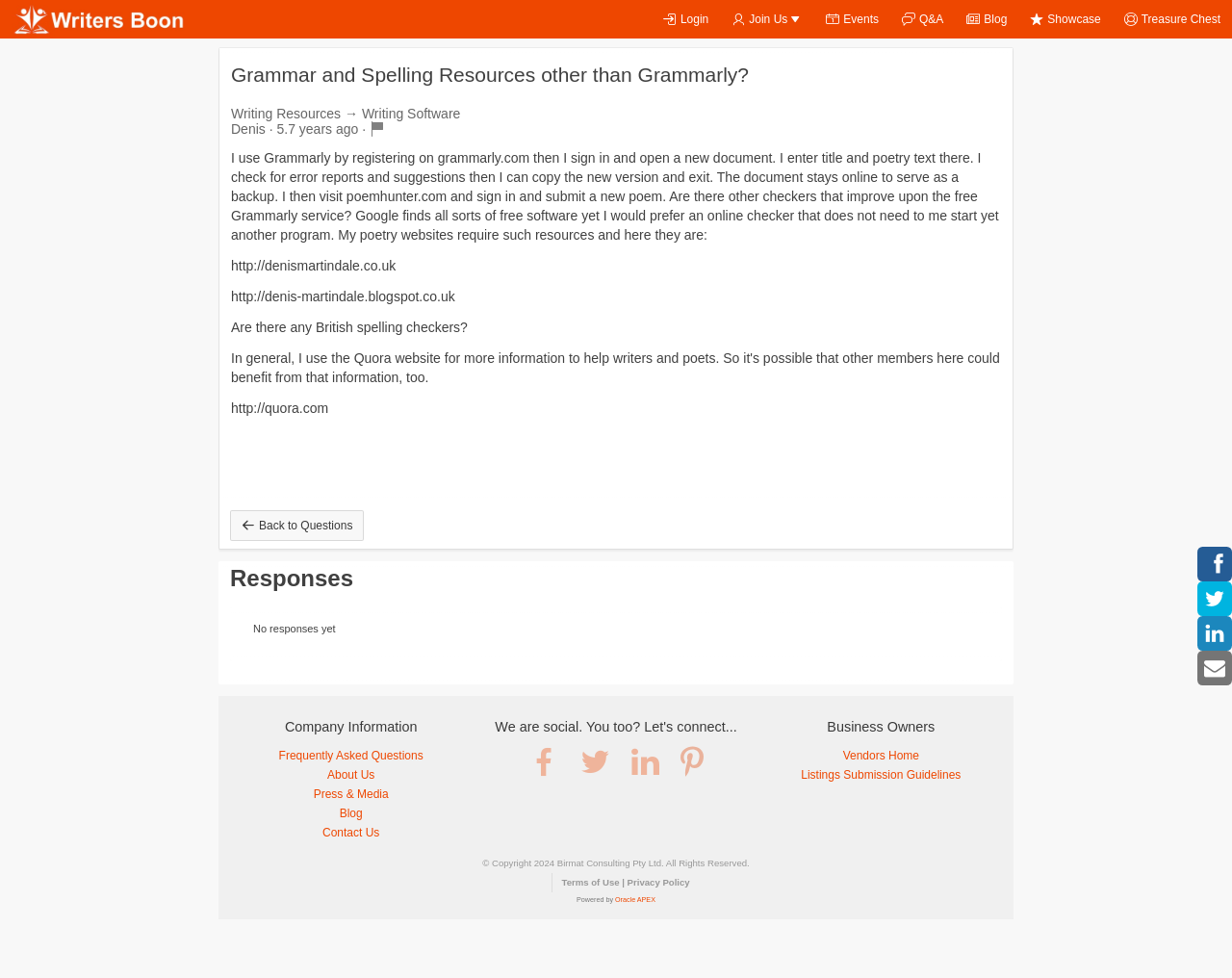Please analyze the image and provide a thorough answer to the question:
How many links are provided in the question?

There are four links provided in the question, which are 'http://denismartindale.co.uk', 'http://denis-martindale.blogspot.co.uk', 'http://quora.com', and the link with the icon ''.